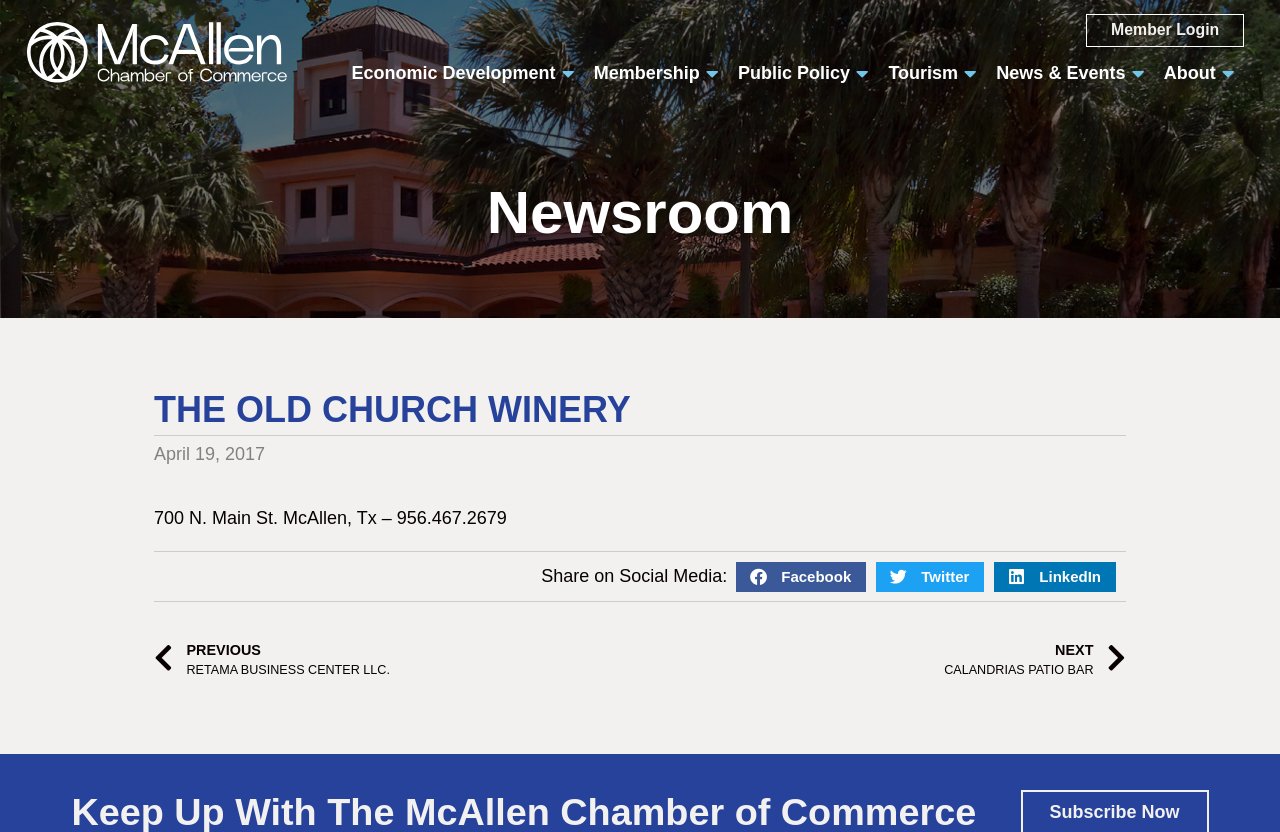Can you find the bounding box coordinates for the element that needs to be clicked to execute this instruction: "Learn about Economic Development"? The coordinates should be given as four float numbers between 0 and 1, i.e., [left, top, right, bottom].

[0.028, 0.051, 0.383, 0.103]